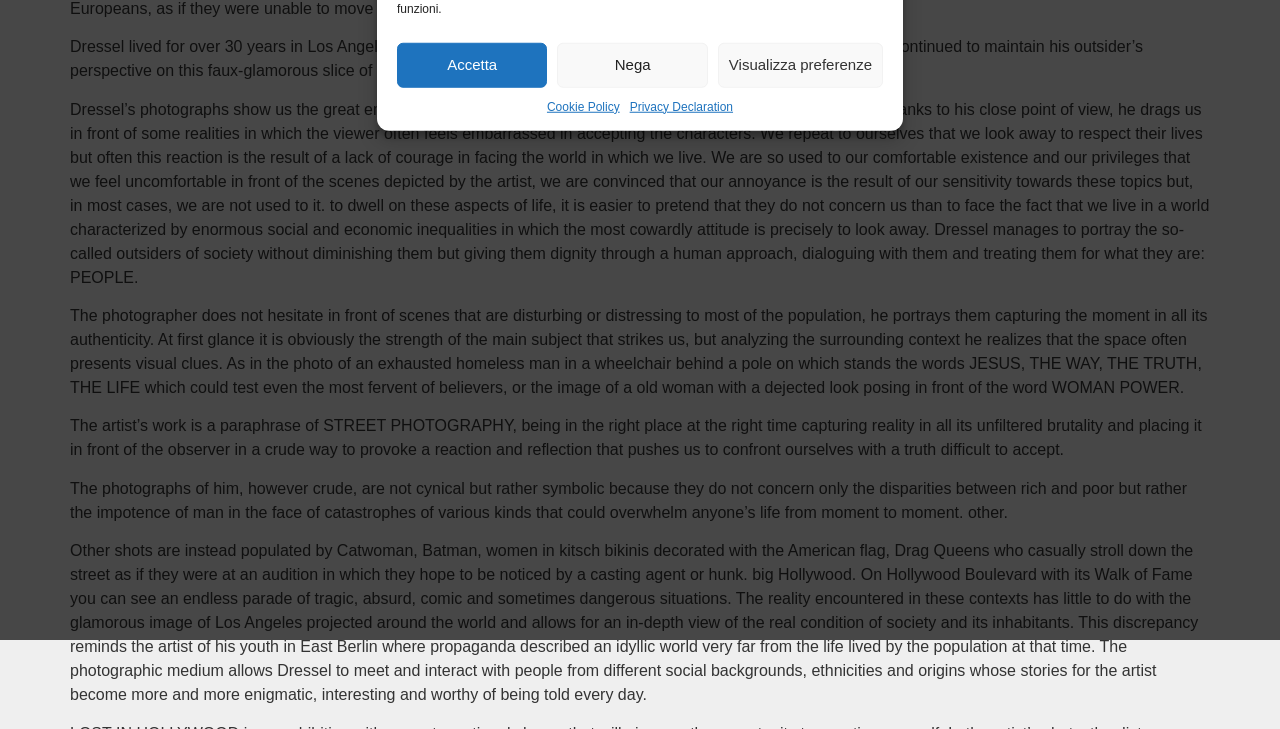Locate the bounding box of the UI element based on this description: "Privacy Declaration". Provide four float numbers between 0 and 1 as [left, top, right, bottom].

[0.492, 0.133, 0.573, 0.158]